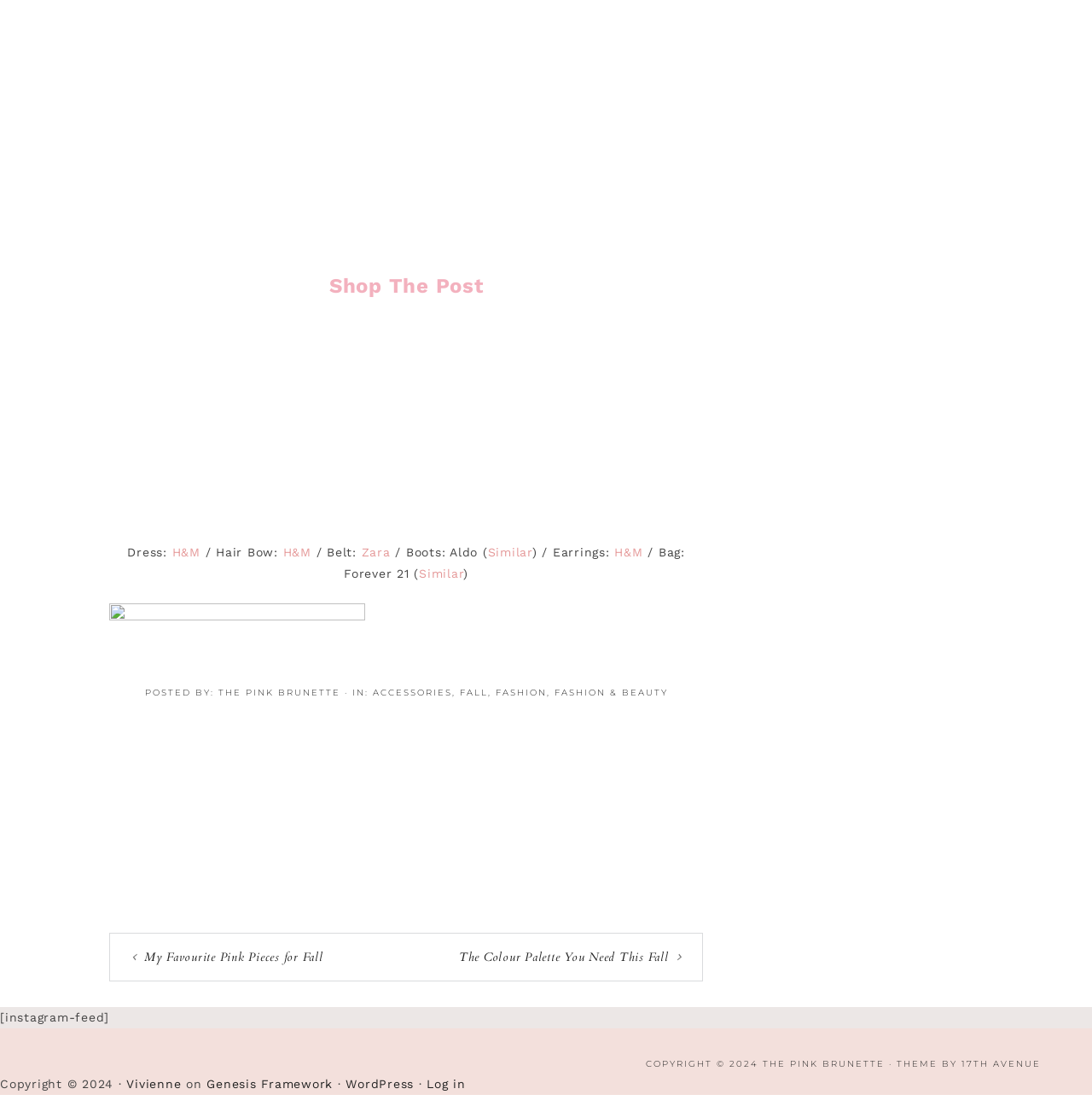Identify the bounding box coordinates of the section that should be clicked to achieve the task described: "Explore 'ACCESSORIES'".

[0.341, 0.618, 0.414, 0.628]